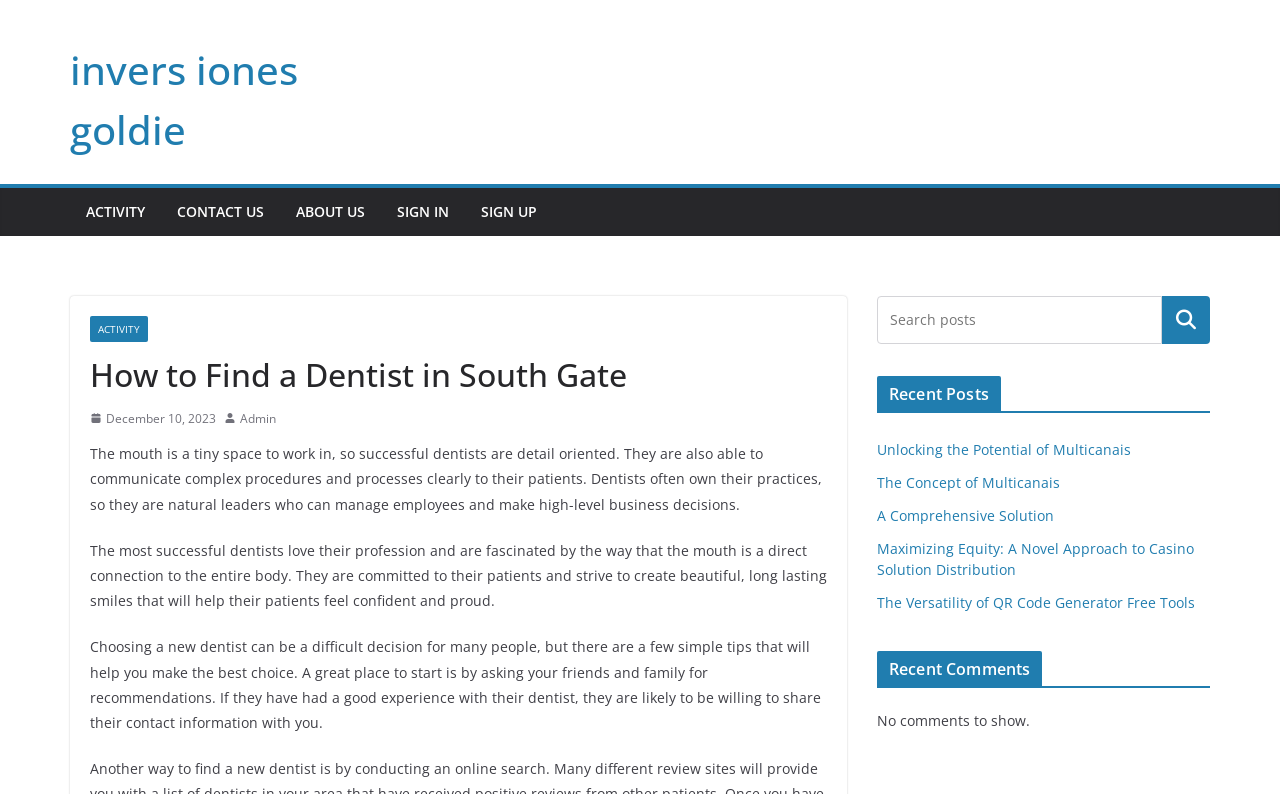Please specify the bounding box coordinates for the clickable region that will help you carry out the instruction: "Read 'Recent Posts'".

[0.685, 0.474, 0.782, 0.518]